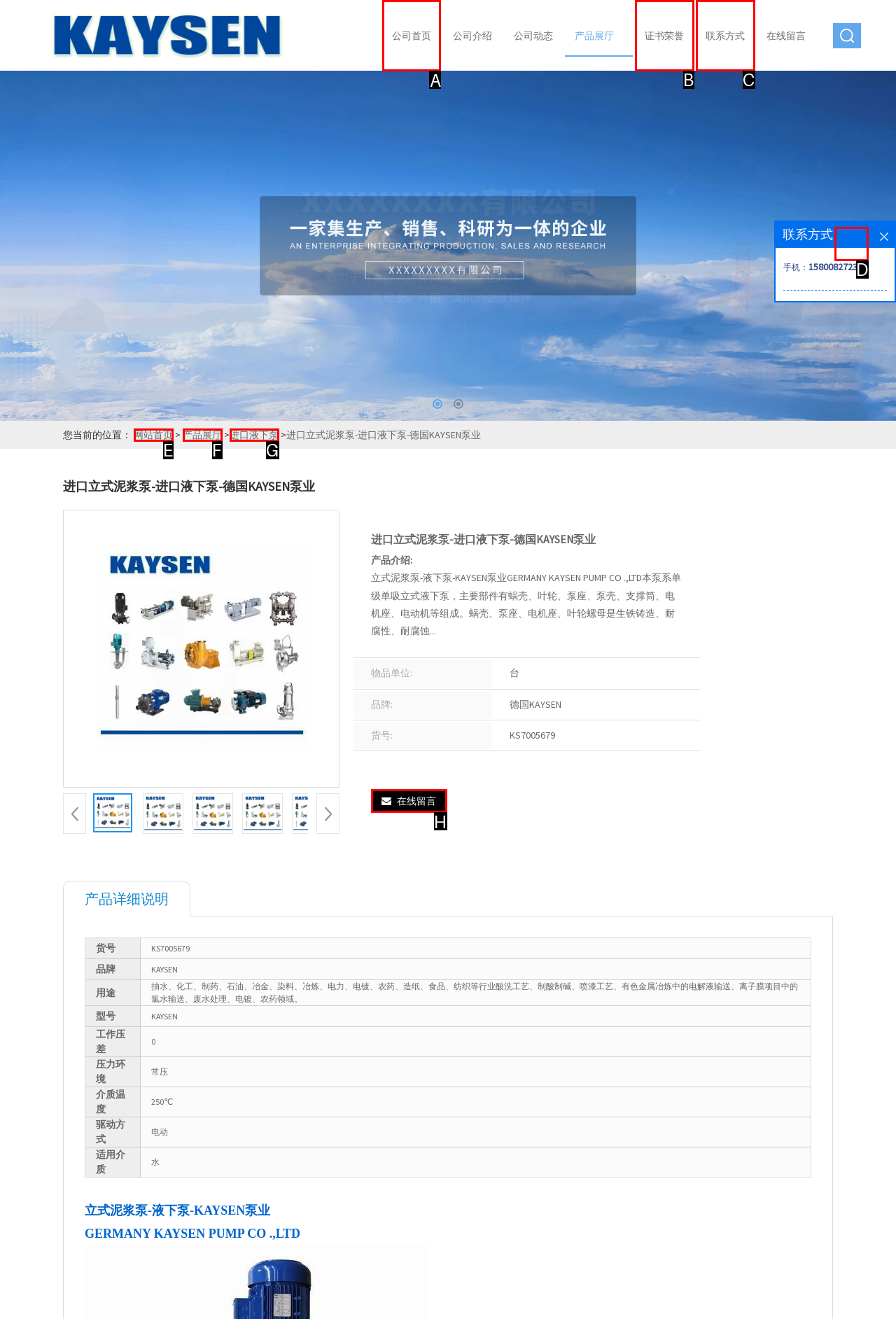Select the appropriate HTML element to click for the following task: Click the '公司首页' link
Answer with the letter of the selected option from the given choices directly.

A